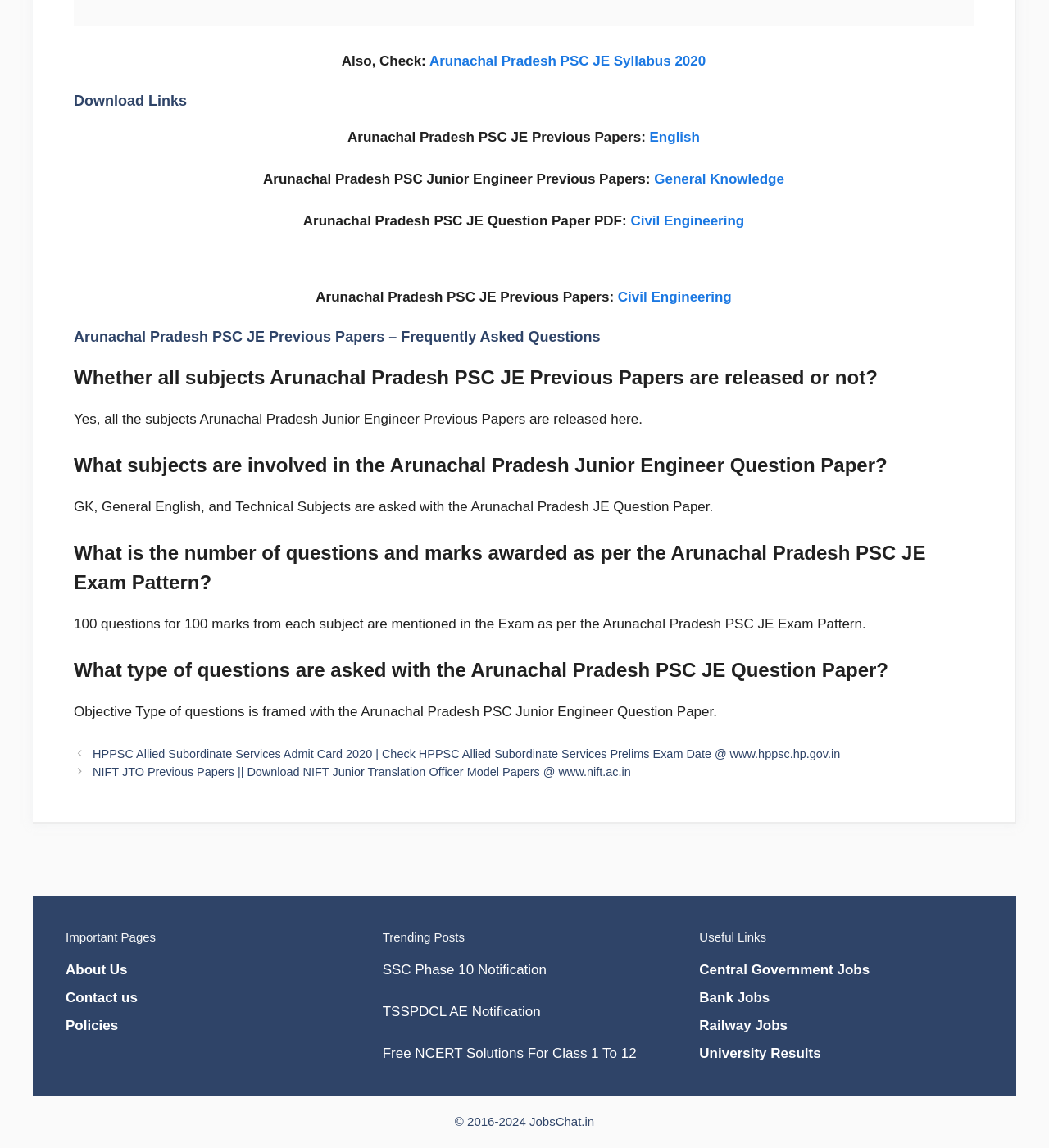Identify the bounding box coordinates necessary to click and complete the given instruction: "Check 'General Knowledge' question paper".

[0.624, 0.149, 0.748, 0.162]